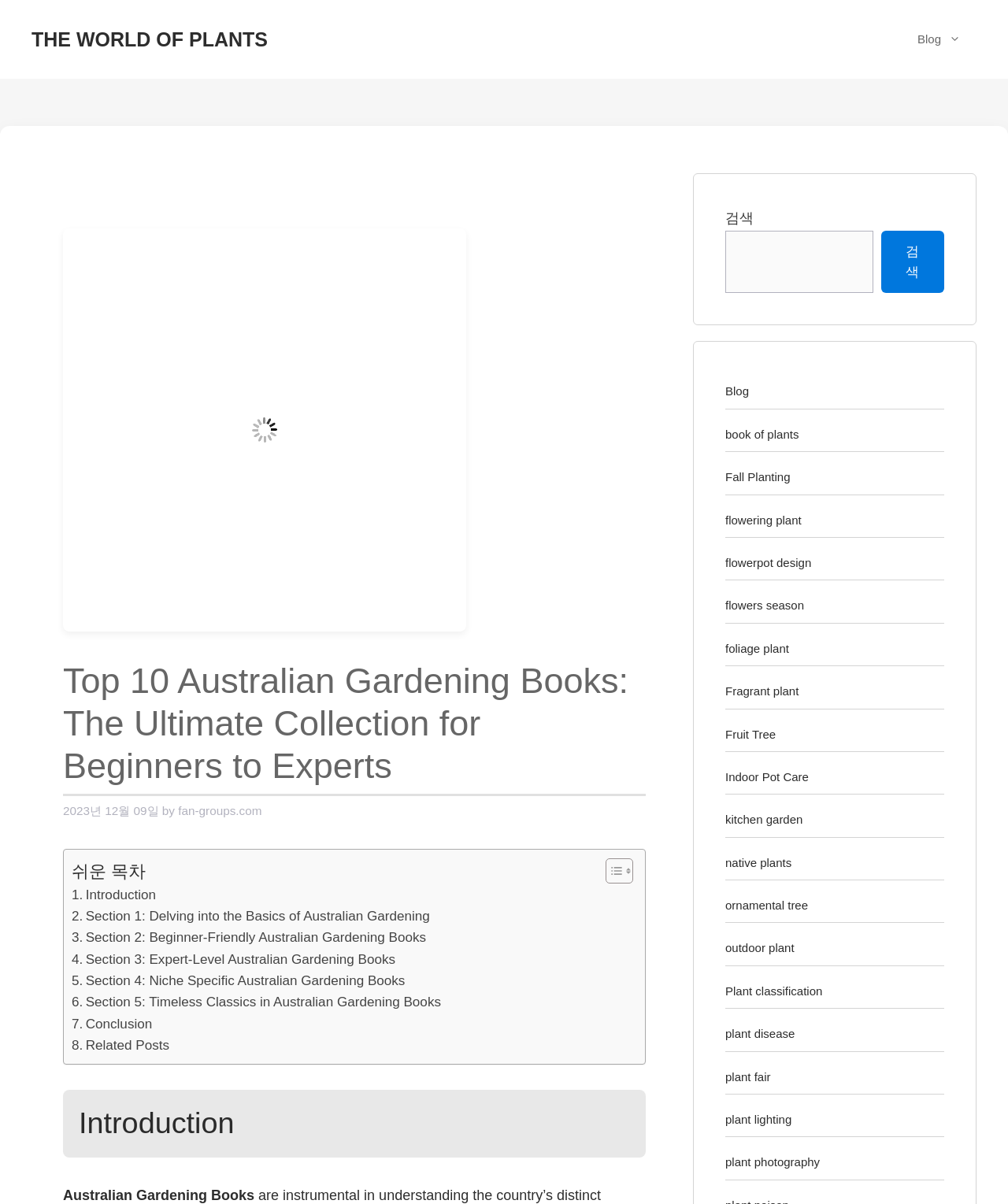Provide a one-word or brief phrase answer to the question:
What is the search function for?

To search the website